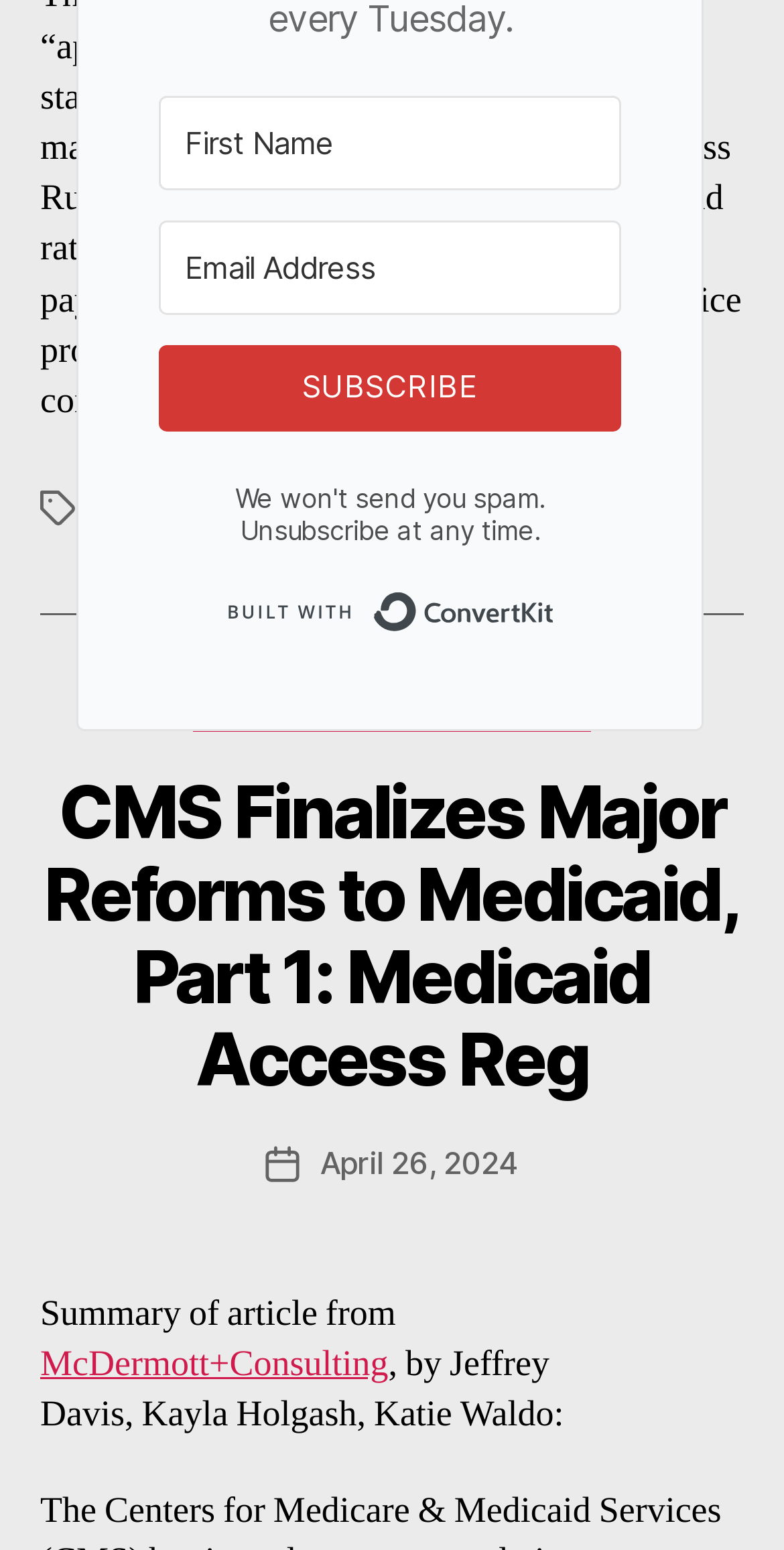Please mark the bounding box coordinates of the area that should be clicked to carry out the instruction: "Subscribe to the latest news and updates".

None